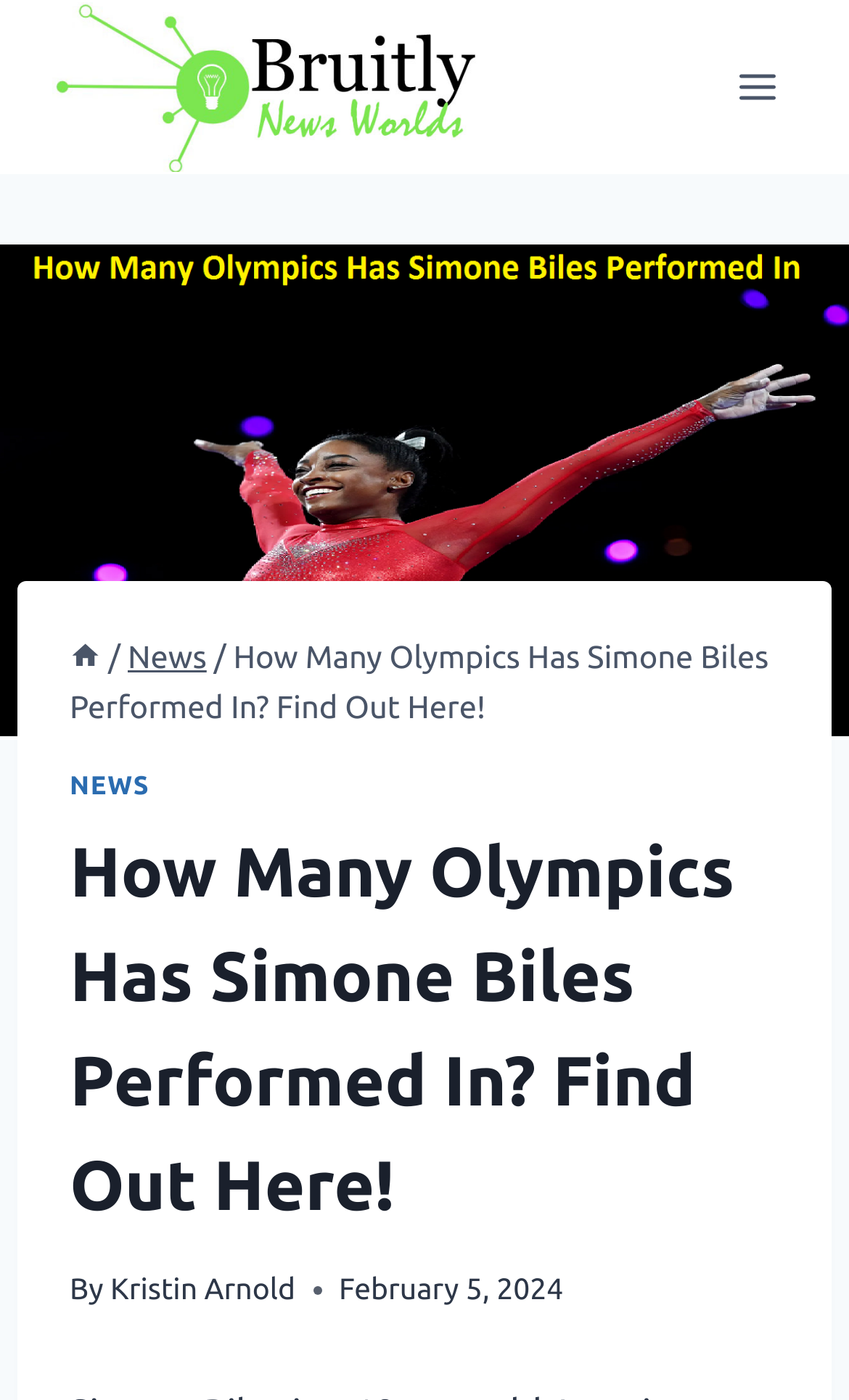Provide a thorough description of this webpage.

The webpage is about Simone Biles' Olympic performances, specifically how many Olympics she has competed in. At the top left of the page, there is a logo of "Bruitly" with a link to the website. Next to it, on the top right, is a button to open a menu. 

Below the logo, there is a large image related to Simone Biles and the Olympics, taking up most of the top section of the page. 

Underneath the image, there is a header section with a navigation menu, also known as breadcrumbs, showing the path "Home > News > How Many Olympics Has Simone Biles Performed In? Find Out Here!". 

To the right of the navigation menu, there is a link to the "NEWS" section. 

Below the navigation menu, there is a heading that repeats the title of the article, "How Many Olympics Has Simone Biles Performed In? Find Out Here!". 

At the bottom of the header section, there is a byline with the author's name, "Kristin Arnold", and the date of publication, "February 5, 2024".